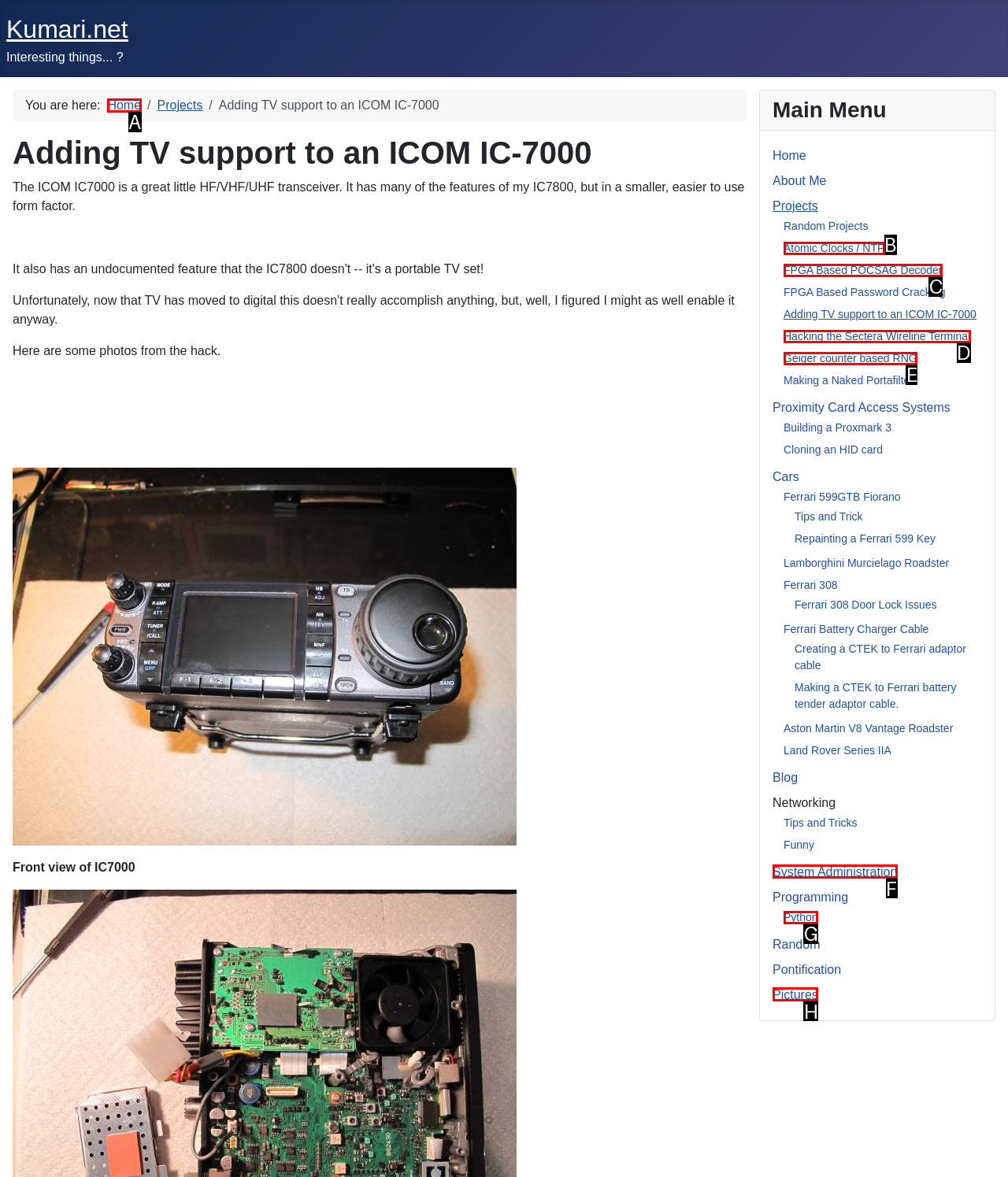Choose the UI element to click on to achieve this task: Click on the 'Home' link. Reply with the letter representing the selected element.

A